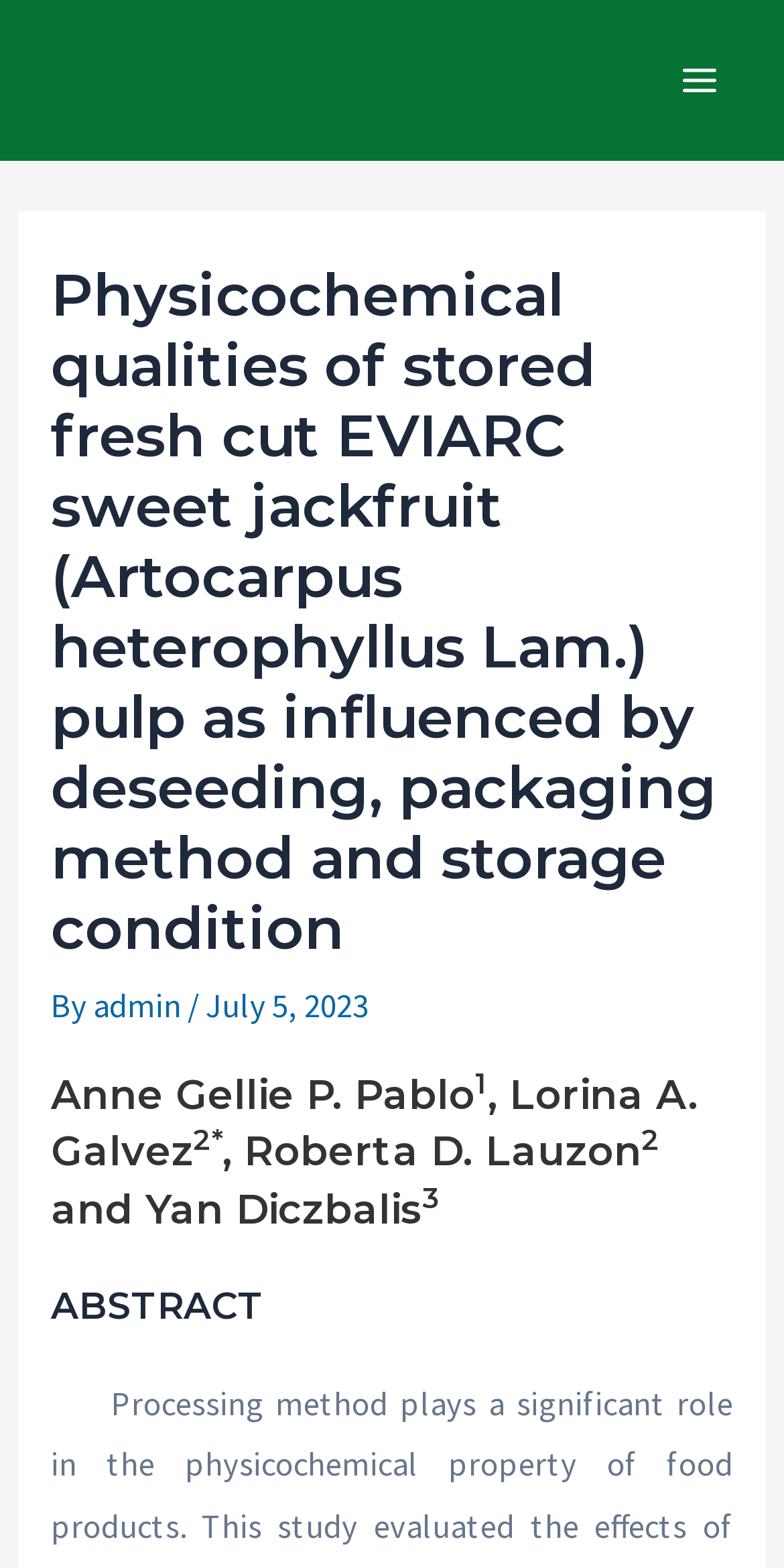Reply to the question with a single word or phrase:
What is the title of the article?

Physicochemical qualities of stored fresh cut EVIARC sweet jackfruit